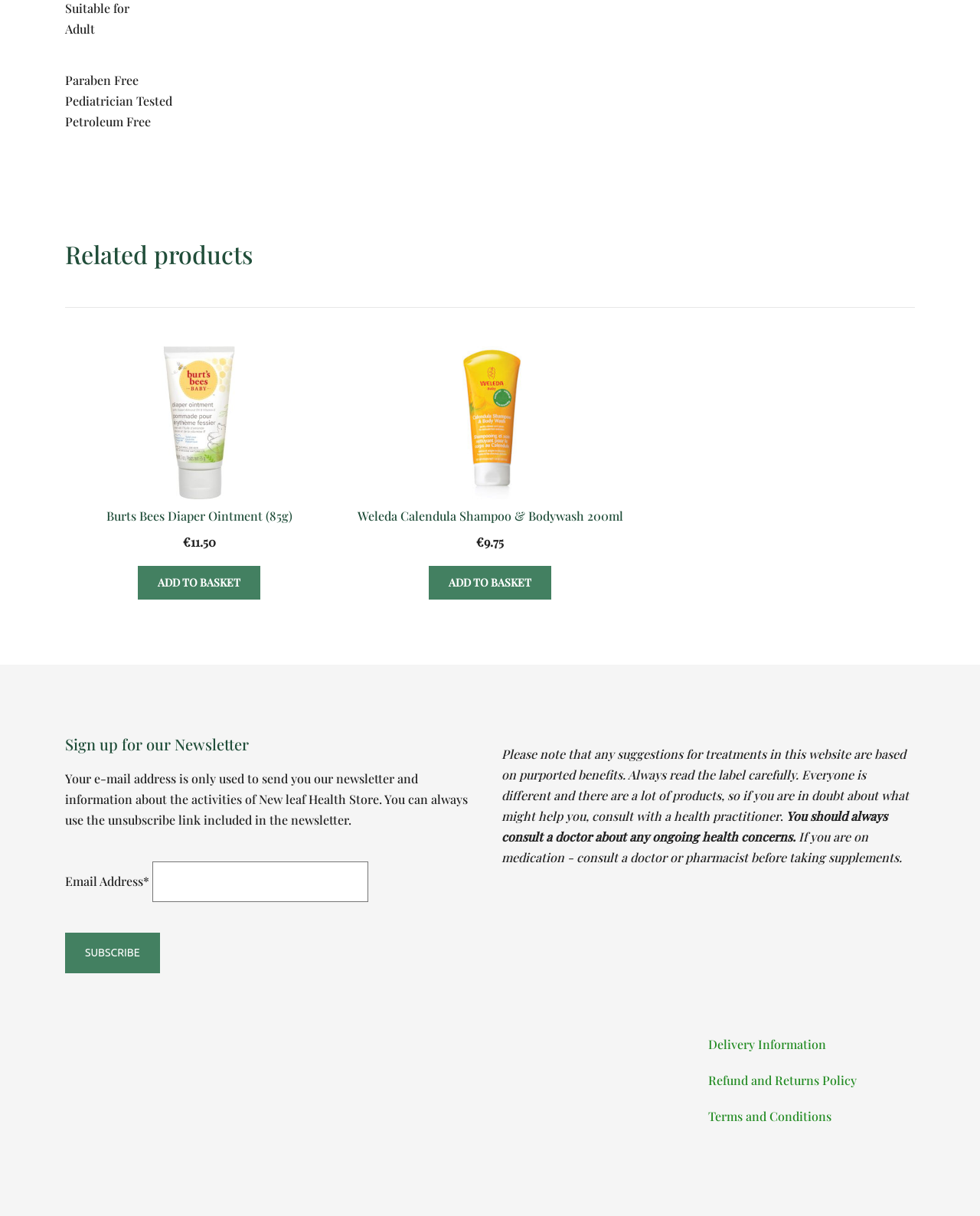Please specify the coordinates of the bounding box for the element that should be clicked to carry out this instruction: "View the 'Delivery Information' page". The coordinates must be four float numbers between 0 and 1, formatted as [left, top, right, bottom].

[0.723, 0.844, 0.843, 0.874]